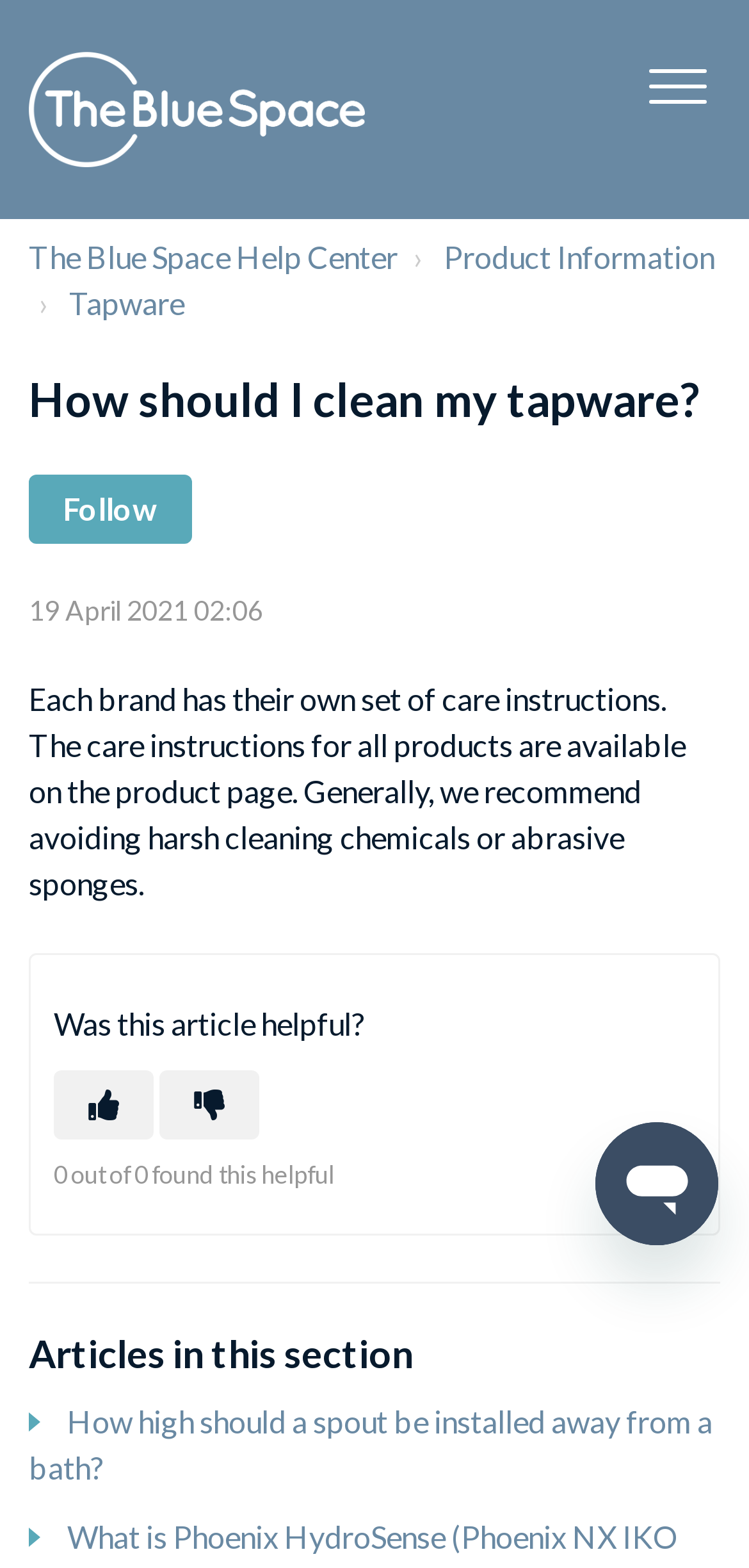Determine the main headline from the webpage and extract its text.

How should I clean my tapware?